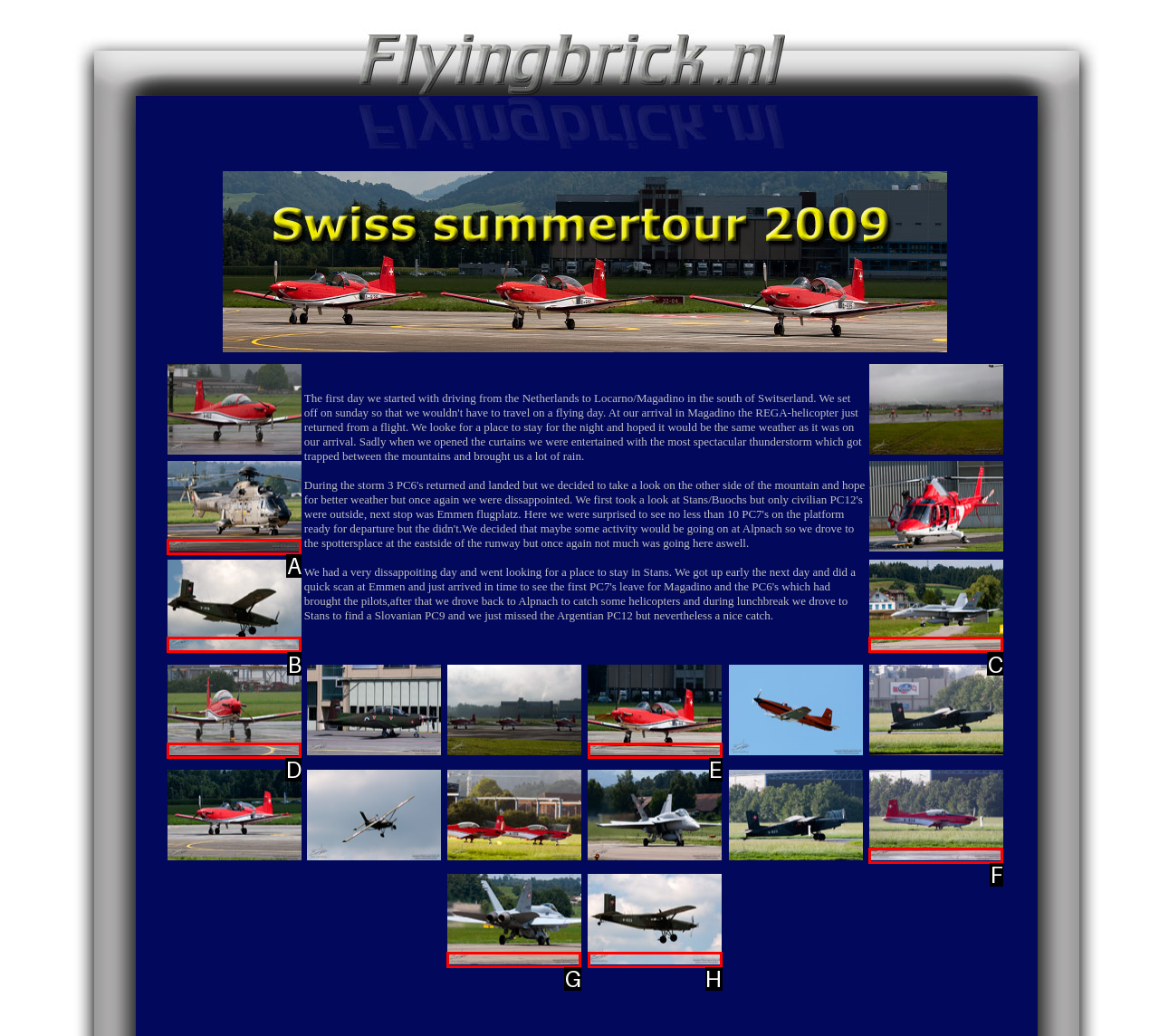Select the letter that corresponds to the description: REDONDO BEACH. Provide your answer using the option's letter.

None